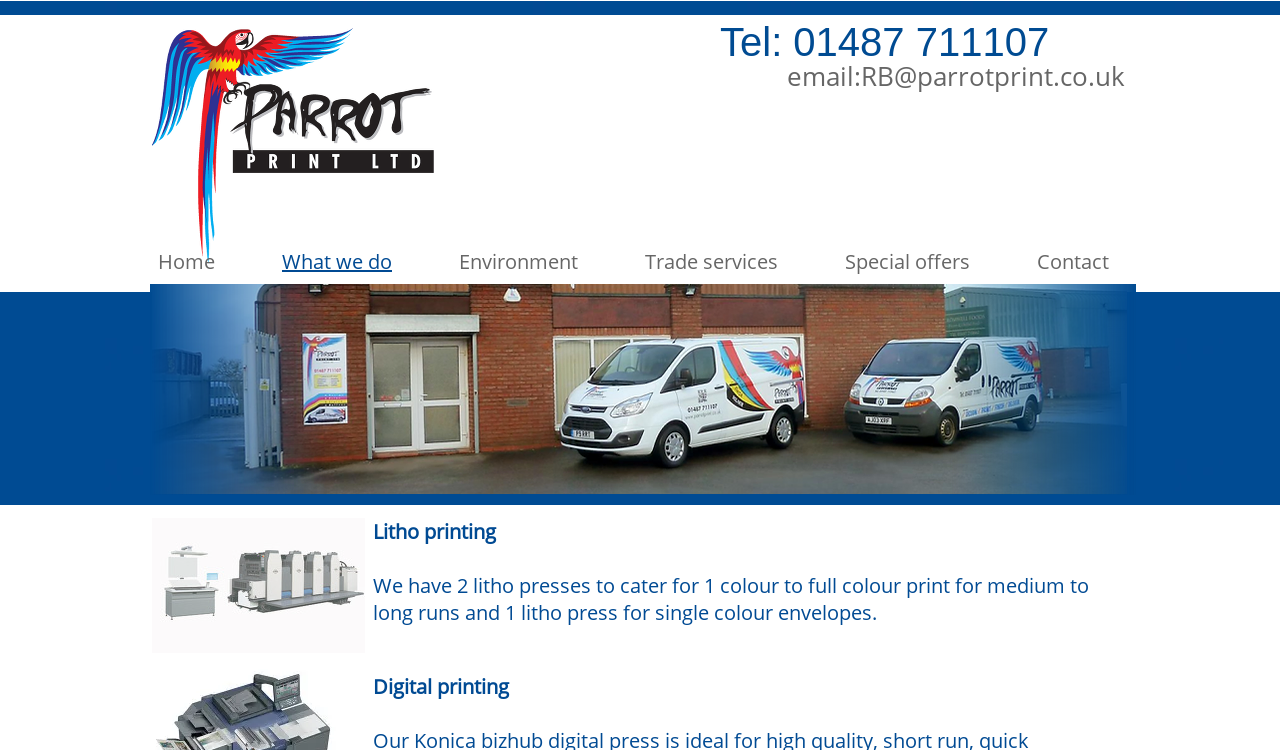Predict the bounding box coordinates of the UI element that matches this description: "Home". The coordinates should be in the format [left, top, right, bottom] with each value between 0 and 1.

[0.123, 0.319, 0.168, 0.379]